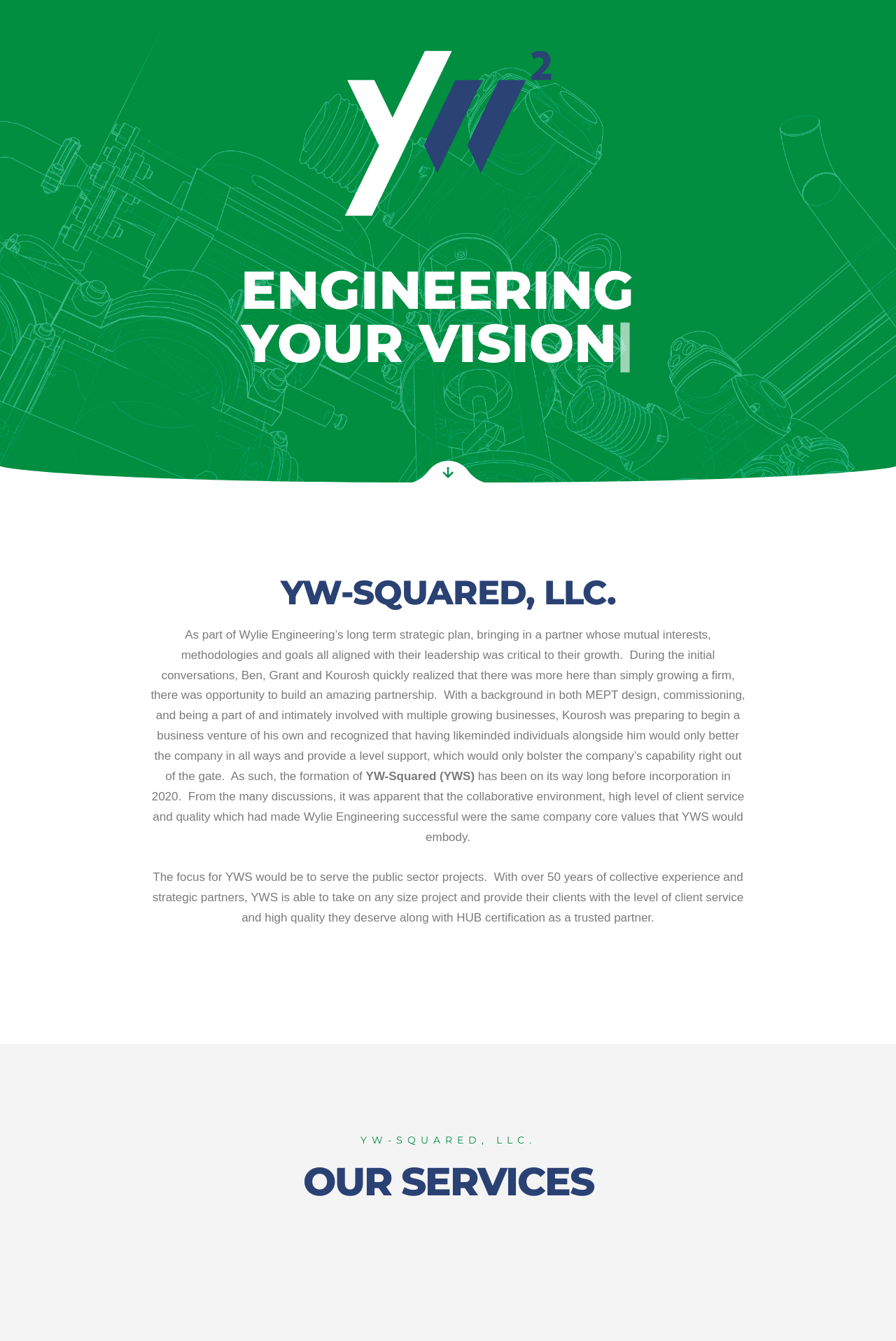What is the company's goal?
Refer to the image and respond with a one-word or short-phrase answer.

Provide high-quality service